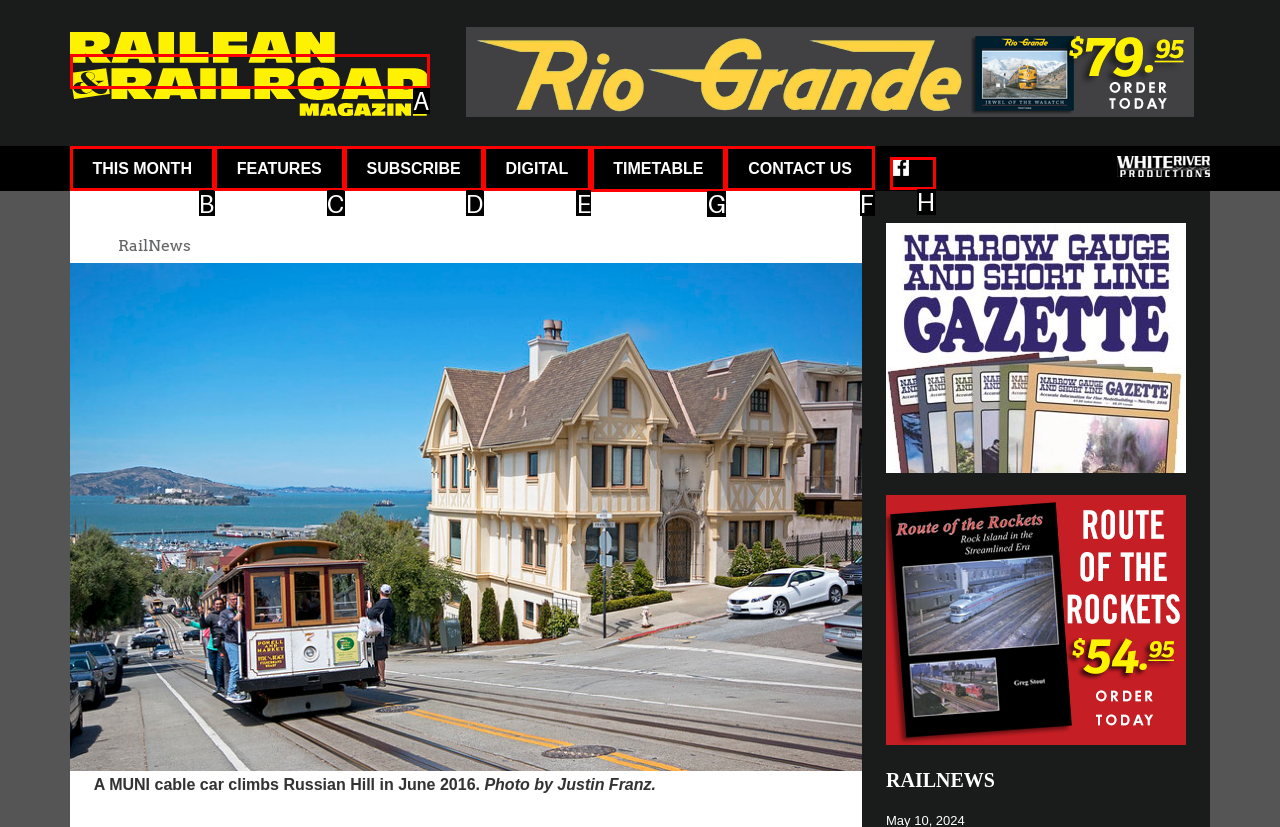Specify which HTML element I should click to complete this instruction: View archives from April 2024 Answer with the letter of the relevant option.

None